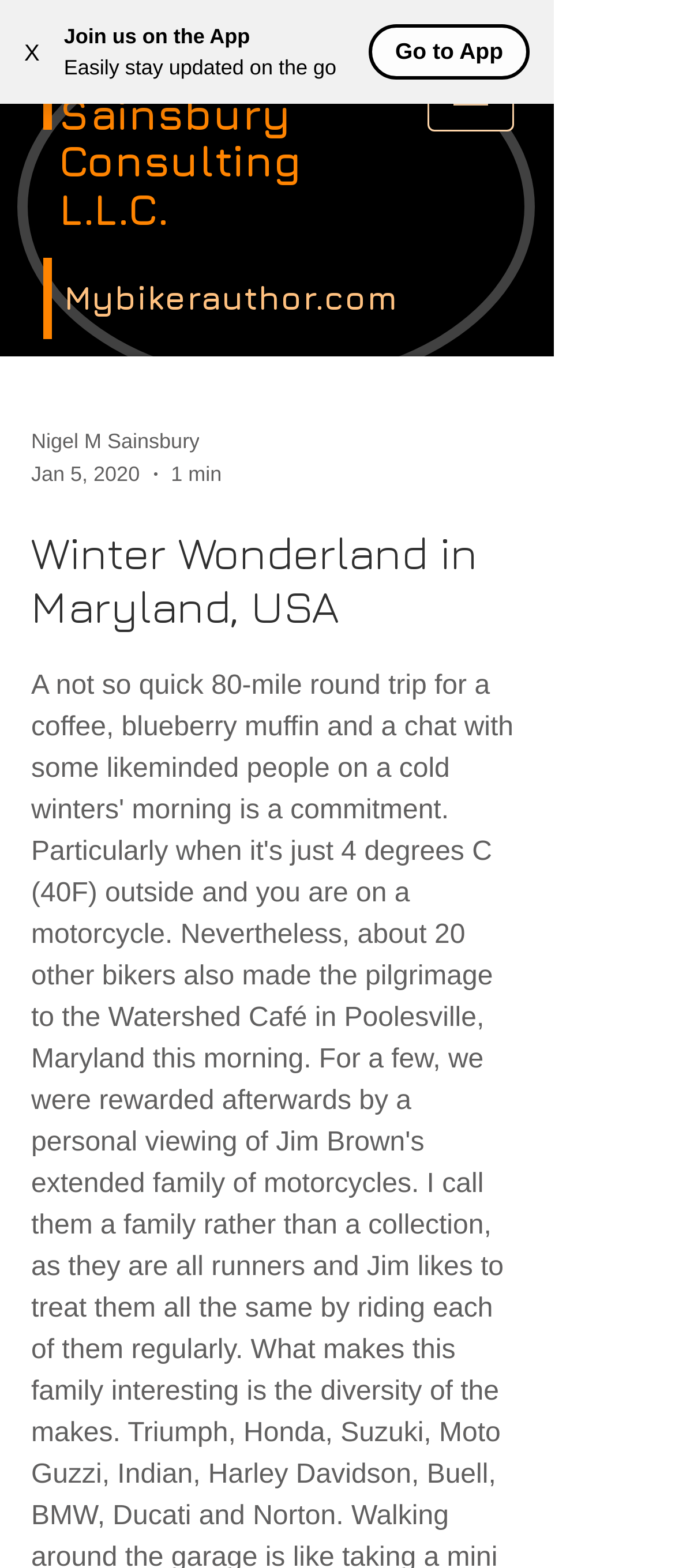What is the date of the article?
Look at the image and construct a detailed response to the question.

I found the answer by looking at the generic element with the text 'Jan 5, 2020' which is a date format, indicating it's the date of the article.